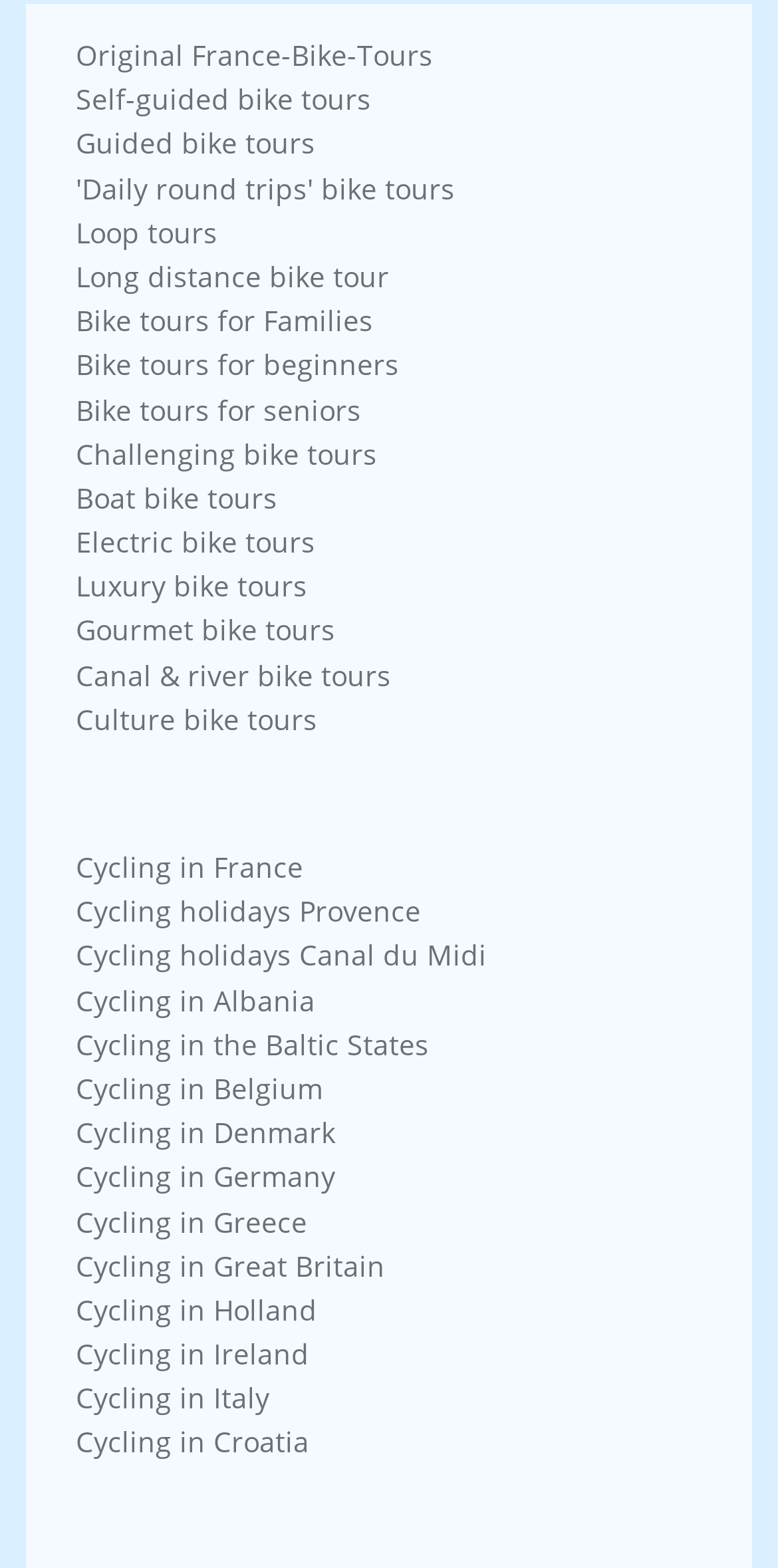Use a single word or phrase to answer the question:
What type of tours are offered on this website?

Bike tours